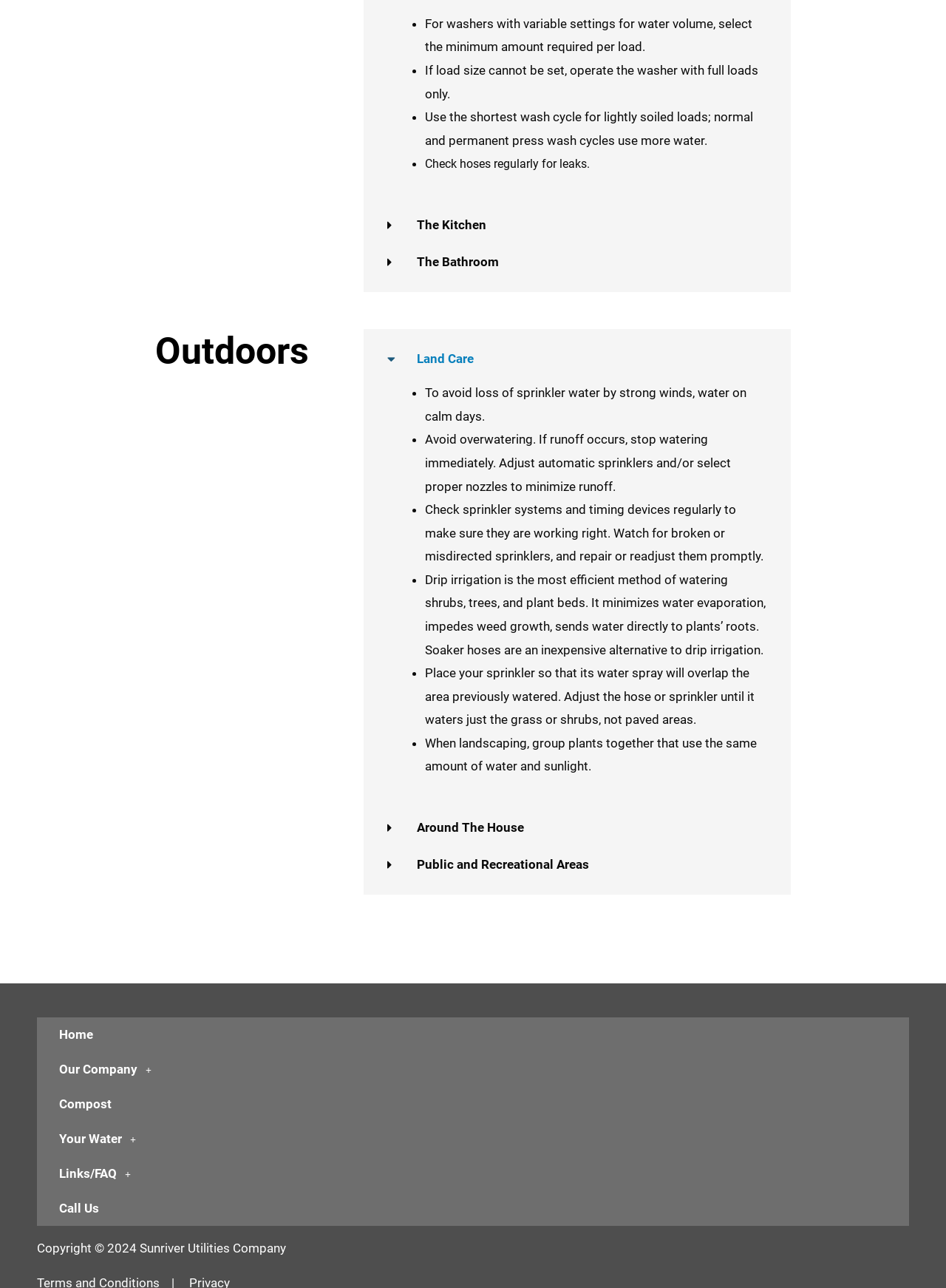Locate the bounding box coordinates of the region to be clicked to comply with the following instruction: "Check the Copyright information". The coordinates must be four float numbers between 0 and 1, in the form [left, top, right, bottom].

[0.039, 0.963, 0.302, 0.975]